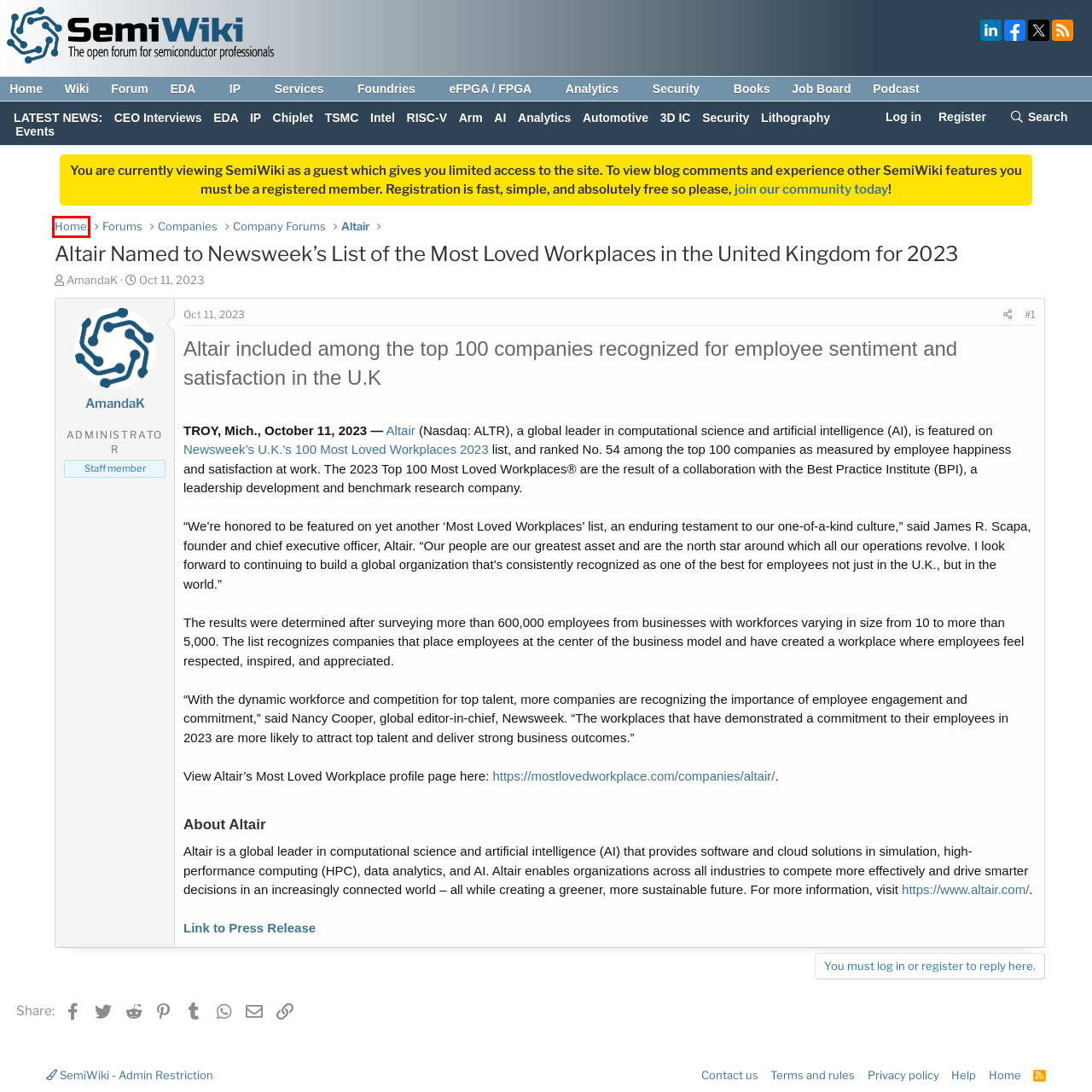You are given a screenshot of a webpage within which there is a red rectangle bounding box. Please choose the best webpage description that matches the new webpage after clicking the selected element in the bounding box. Here are the options:
A. Semiconductor Services Archives - SemiWiki
B. TSMC Archives - Blogs, History, and Wiki on SemiWiki
C. SemiWiki - All Things Semiconductor!
D. Altair Named to Newsweek’s List of the Most Loved Workplaces in the United Kingdom for 2023
E. Altair | Discover Continuously. Advance Infinitely - Only Forward.
F. CEO Interviews Archives - SemiWiki
G. Intel Archives - Blogs, Wiki, and History on SemiWiki
H. eFPGA Archives - SemiWiki

C